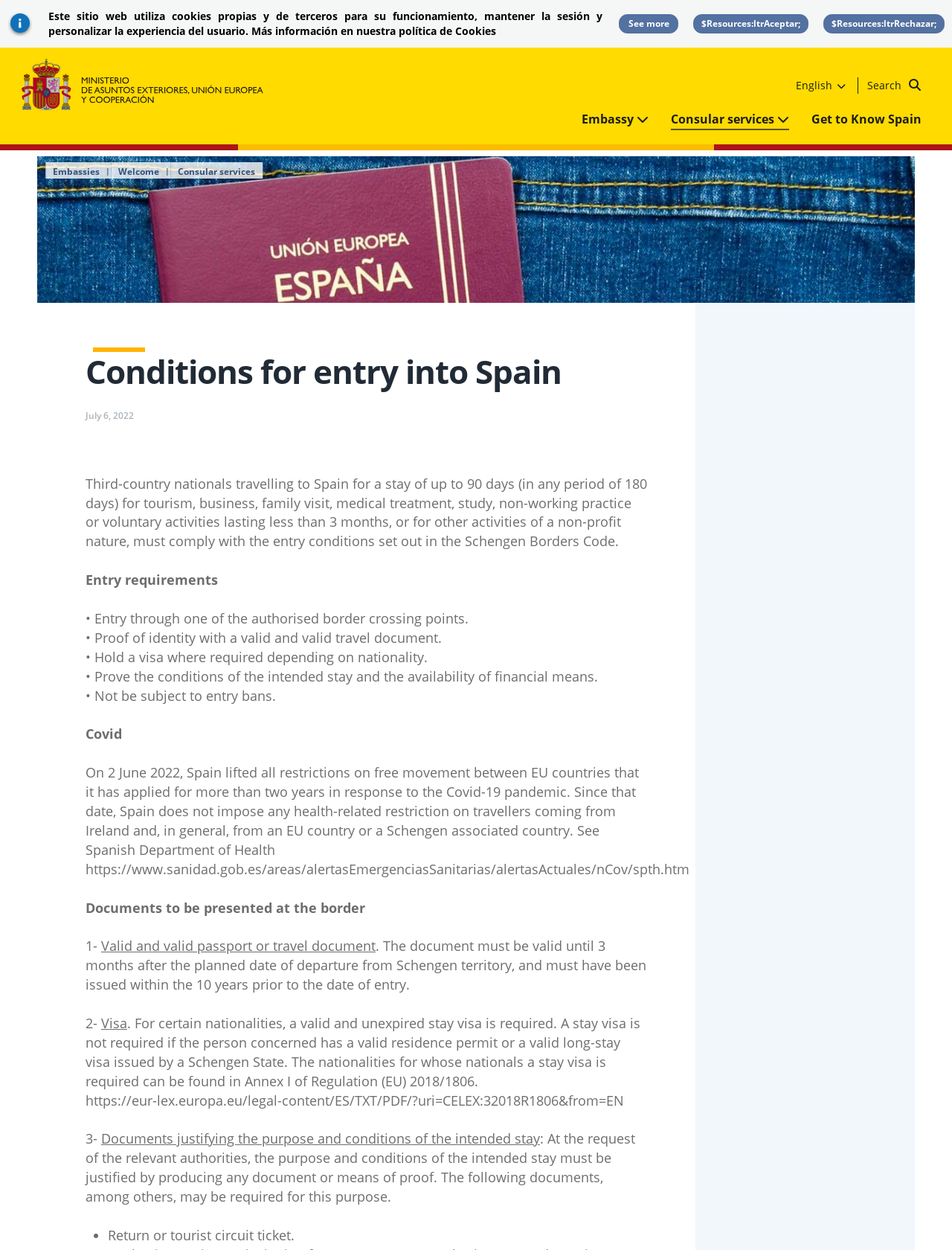Determine the bounding box coordinates for the clickable element required to fulfill the instruction: "View the 'Accommodation' options". Provide the coordinates as four float numbers between 0 and 1, i.e., [left, top, right, bottom].

None